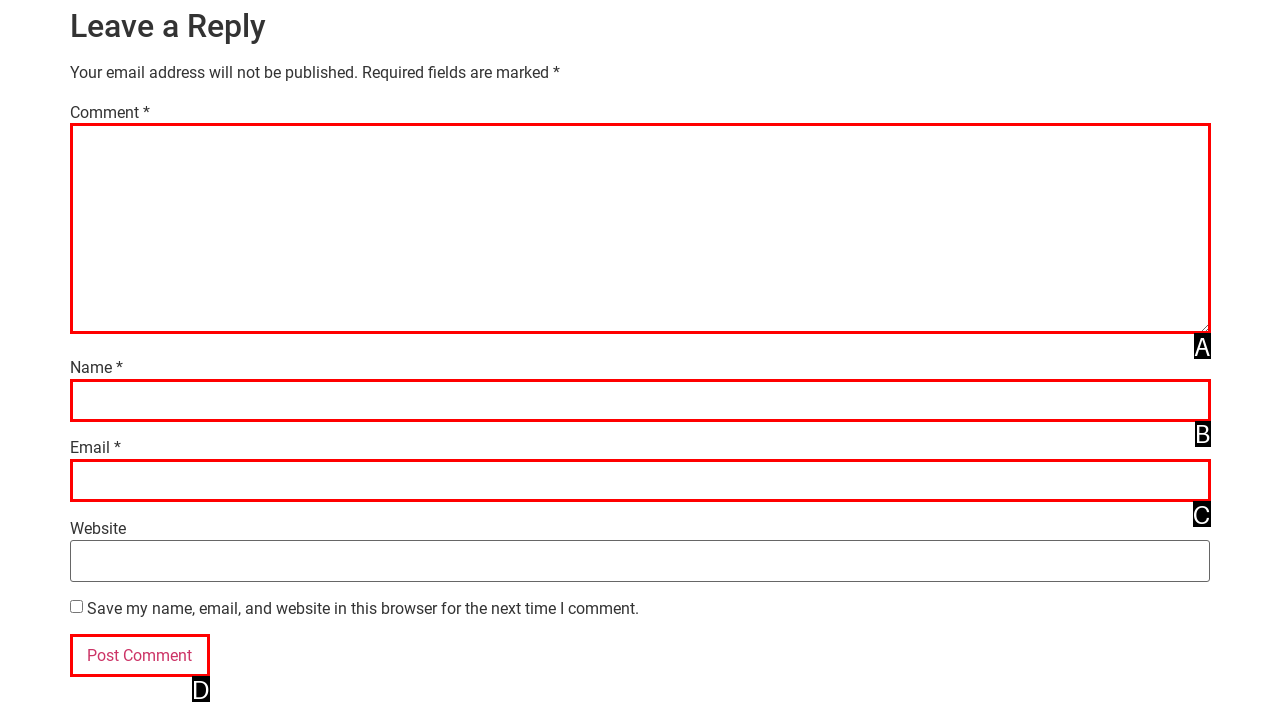Choose the letter that best represents the description: parent_node: Email * aria-describedby="email-notes" name="email". Answer with the letter of the selected choice directly.

C